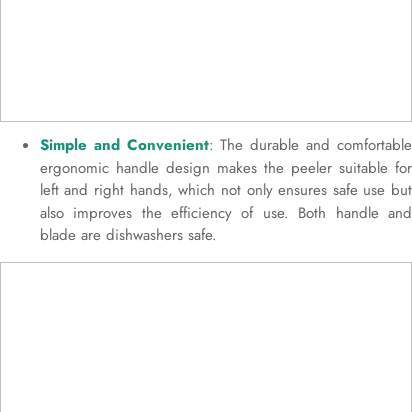Explain the scene depicted in the image, including all details.

The image features a multifunctional vegetable and fruit peeler, designed for efficiency and ease of use in the kitchen. It showcases an ergonomic handle that provides comfort and safety for both left and right-handed users. The peeler is crafted for durability and convenience, ensuring that it not only enhances the peeling process but also simplifies cleaning, as both the handle and blade are dishwasher safe. This high-quality kitchen tool is perfect for peeling a variety of foods, including potatoes, zucchini, carrots, cucumbers, apples, and more. Its robust design promises to make meal preparation quicker and more enjoyable.